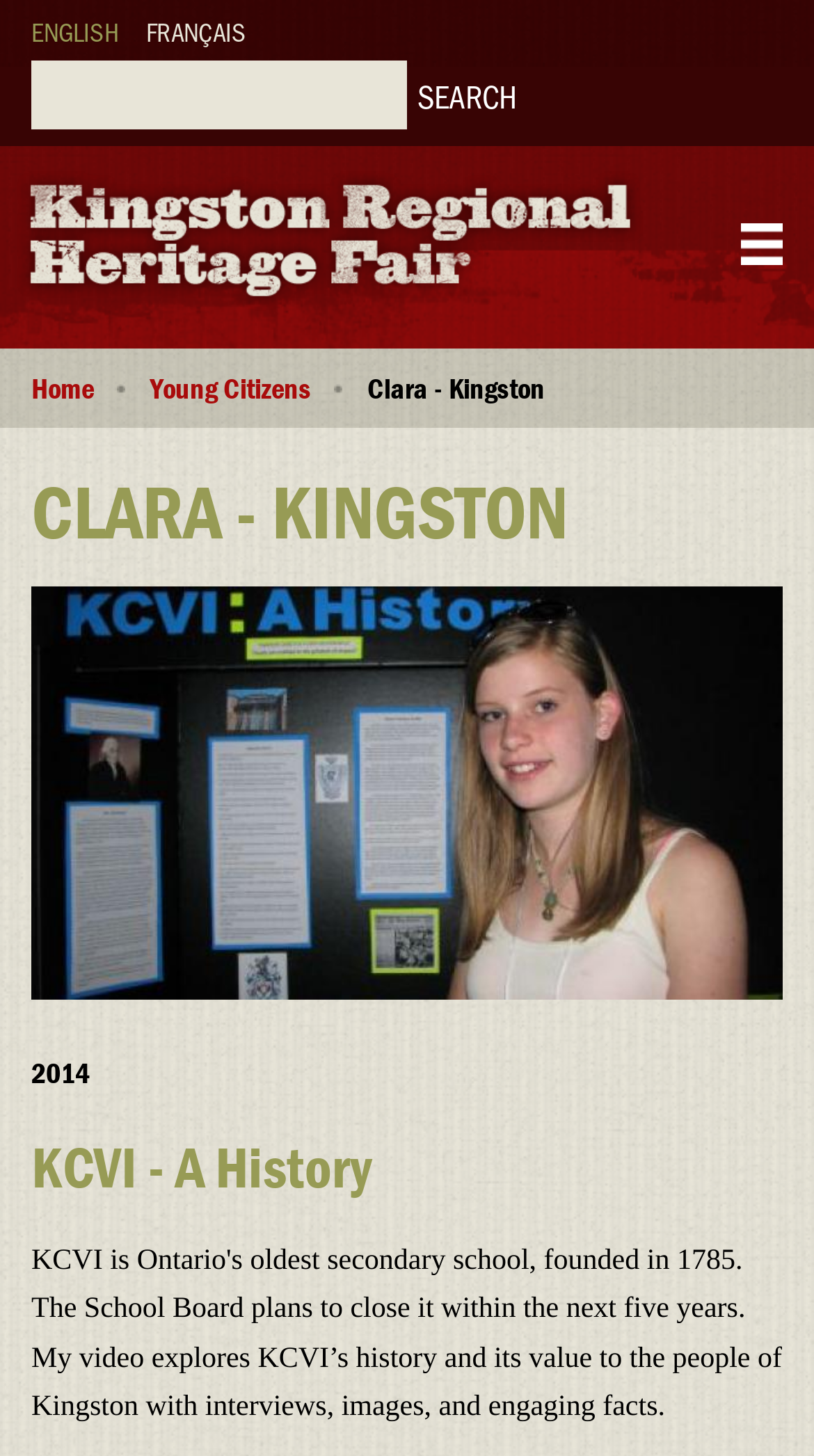What is the name of the school being discussed?
Refer to the image and give a detailed answer to the question.

The heading 'KCVI - A History' is present on the webpage, indicating that the webpage is discussing the history of KCVI, which is likely a school.